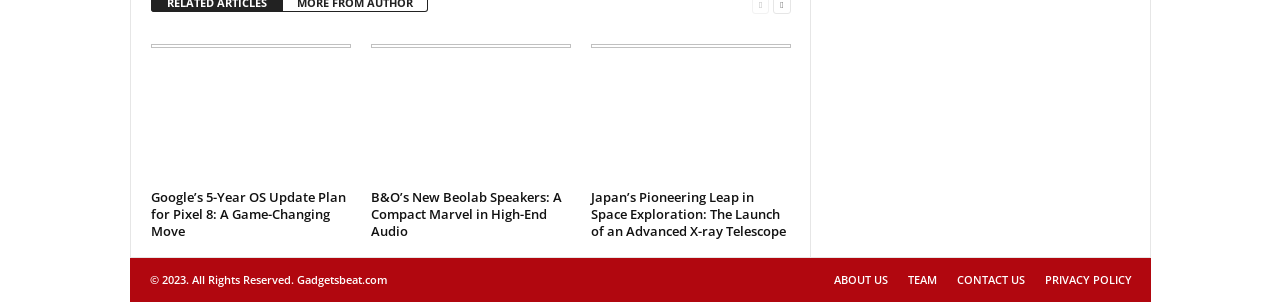Please respond to the question with a concise word or phrase:
What is the purpose of the links at the bottom of the page?

Navigation